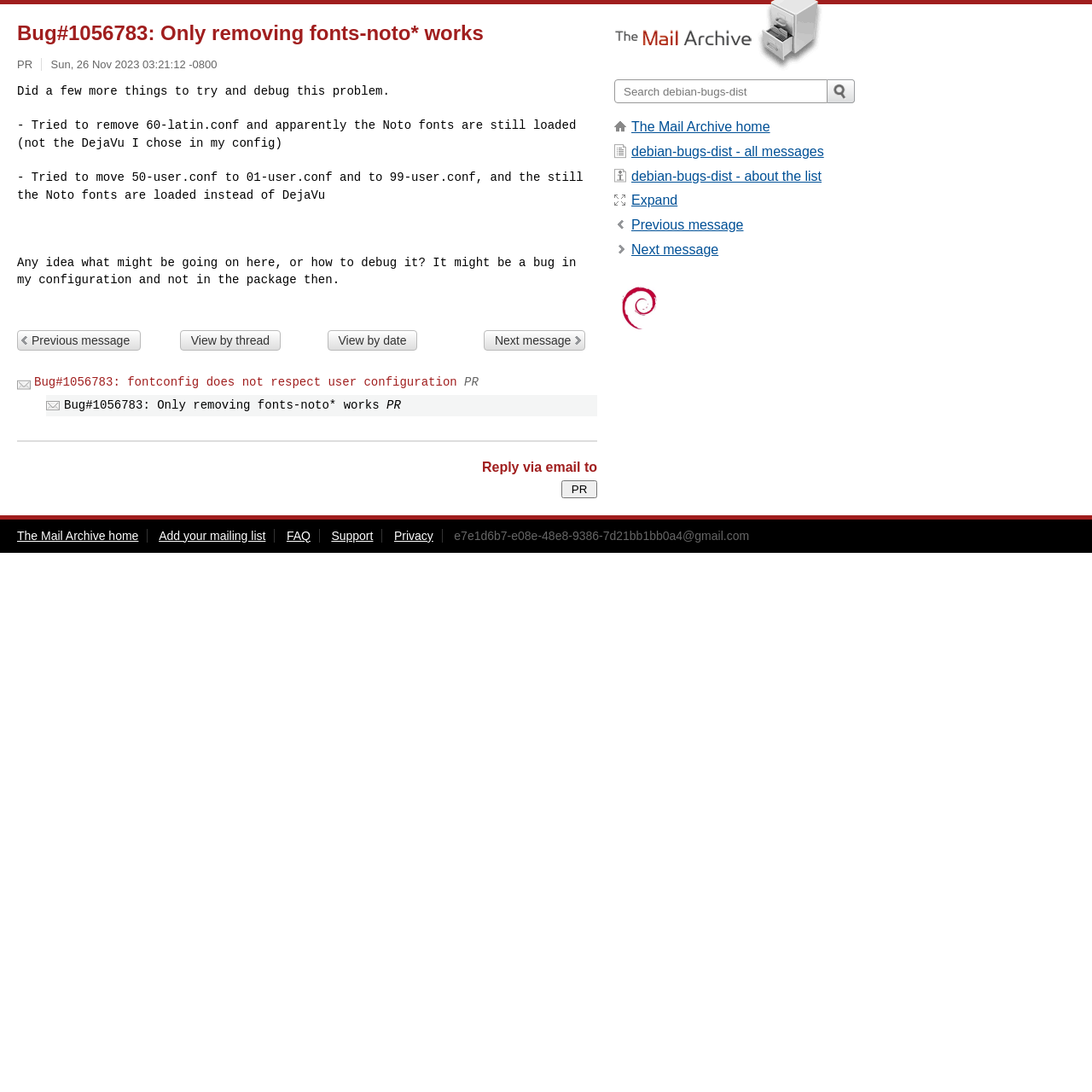What is the purpose of the button with the text 'PR'?
Use the image to give a comprehensive and detailed response to the question.

I inferred the purpose of the button by looking at its position and text, and also by considering the context of the webpage which appears to be a discussion forum or email thread.